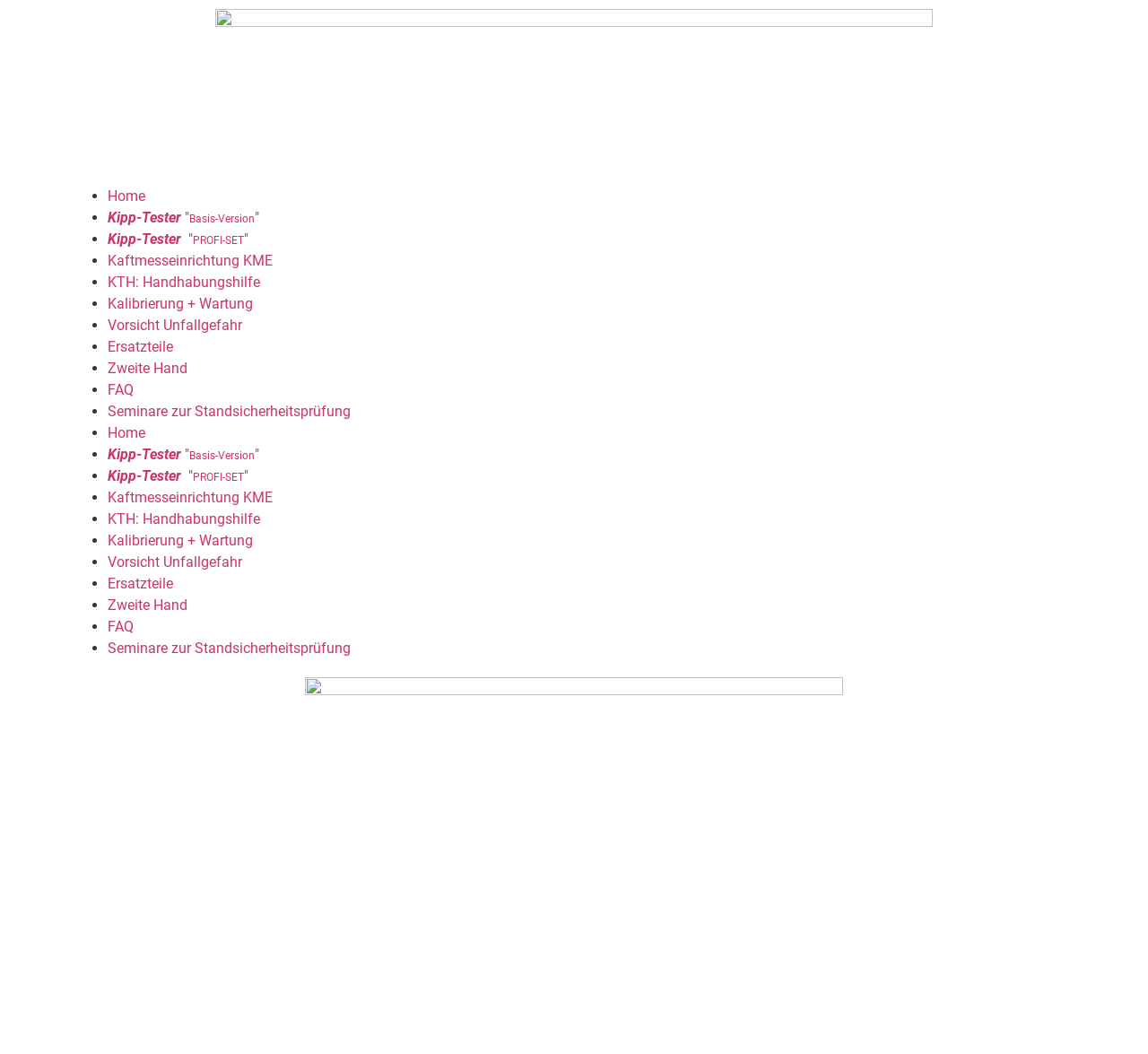Utilize the details in the image to give a detailed response to the question: How many links are in the navigation menu?

I counted the number of links in the navigation menu, which are Home, Kipp-Tester 'Basis-Version', Kipp-Tester 'PROFI-SET', Kaftmesseinrichtung KME, KTH: Handhabungshilfe, Kalibrierung + Wartung, Vorsicht Unfallgefahr, Ersatzteile, Zweite Hand, FAQ, and Seminare zur Standsicherheitsprüfung.